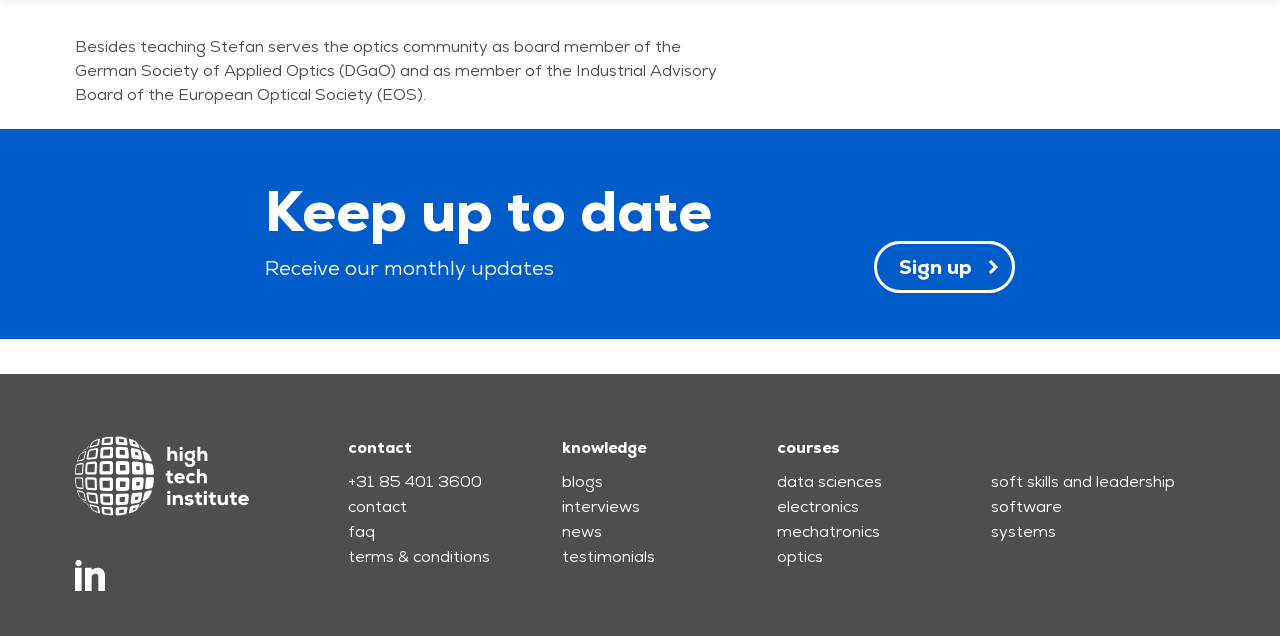Please locate the bounding box coordinates of the region I need to click to follow this instruction: "Read blogs".

[0.439, 0.741, 0.471, 0.774]